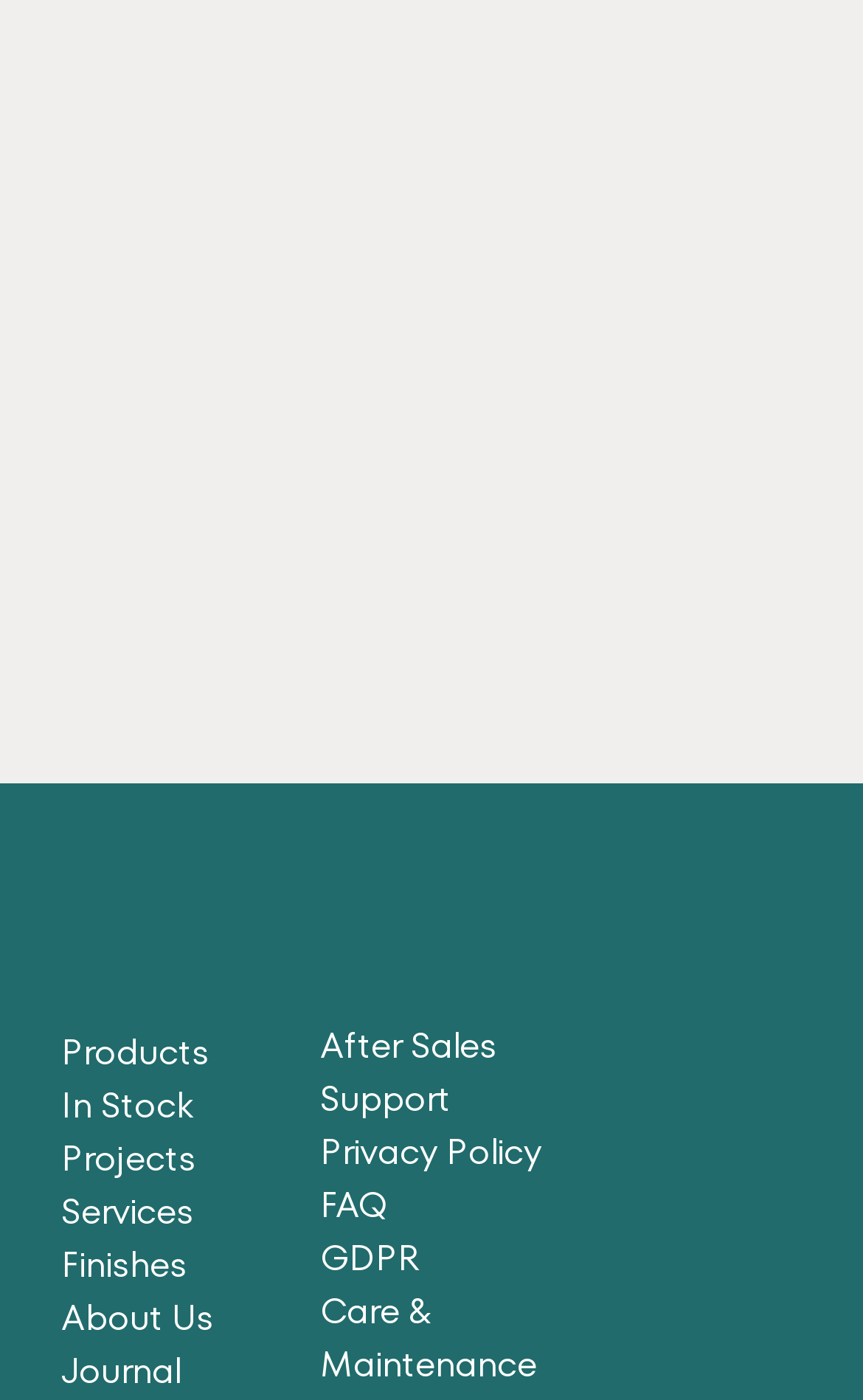Provide the bounding box coordinates of the section that needs to be clicked to accomplish the following instruction: "go to carousel page 2."

[0.181, 0.002, 0.292, 0.008]